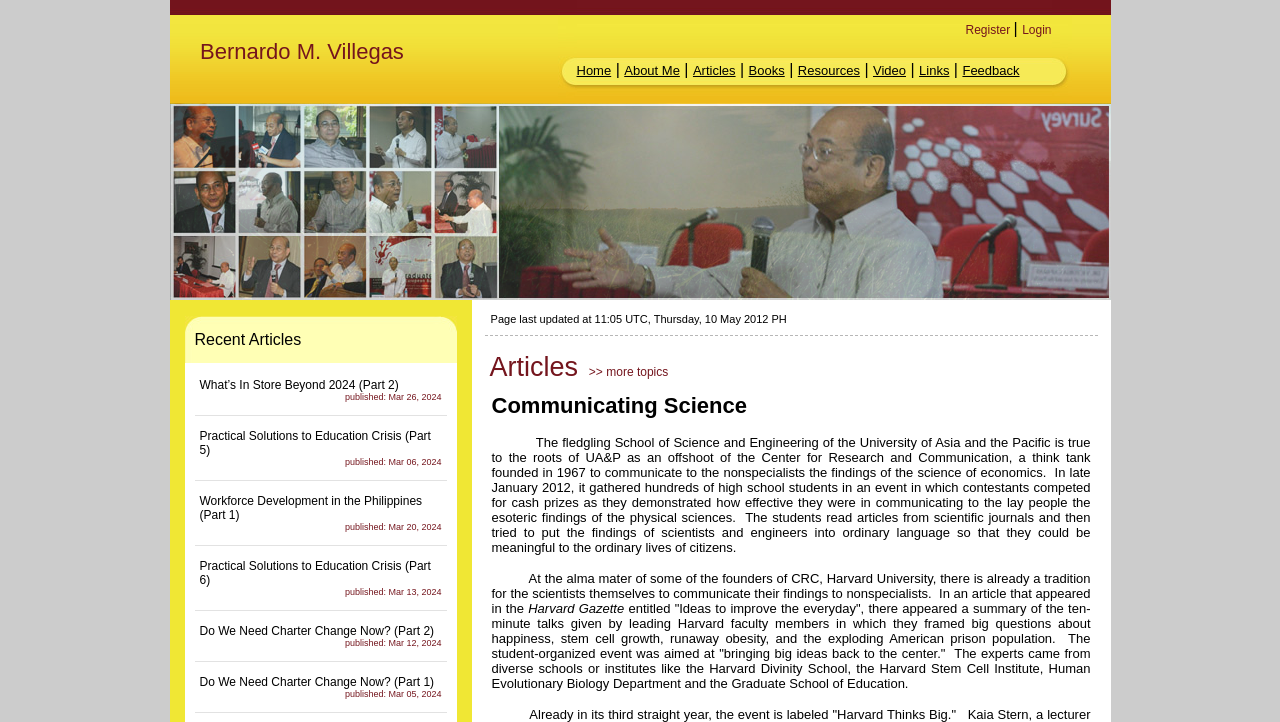Please find the bounding box coordinates of the element that must be clicked to perform the given instruction: "Explore more topics". The coordinates should be four float numbers from 0 to 1, i.e., [left, top, right, bottom].

[0.457, 0.506, 0.522, 0.525]